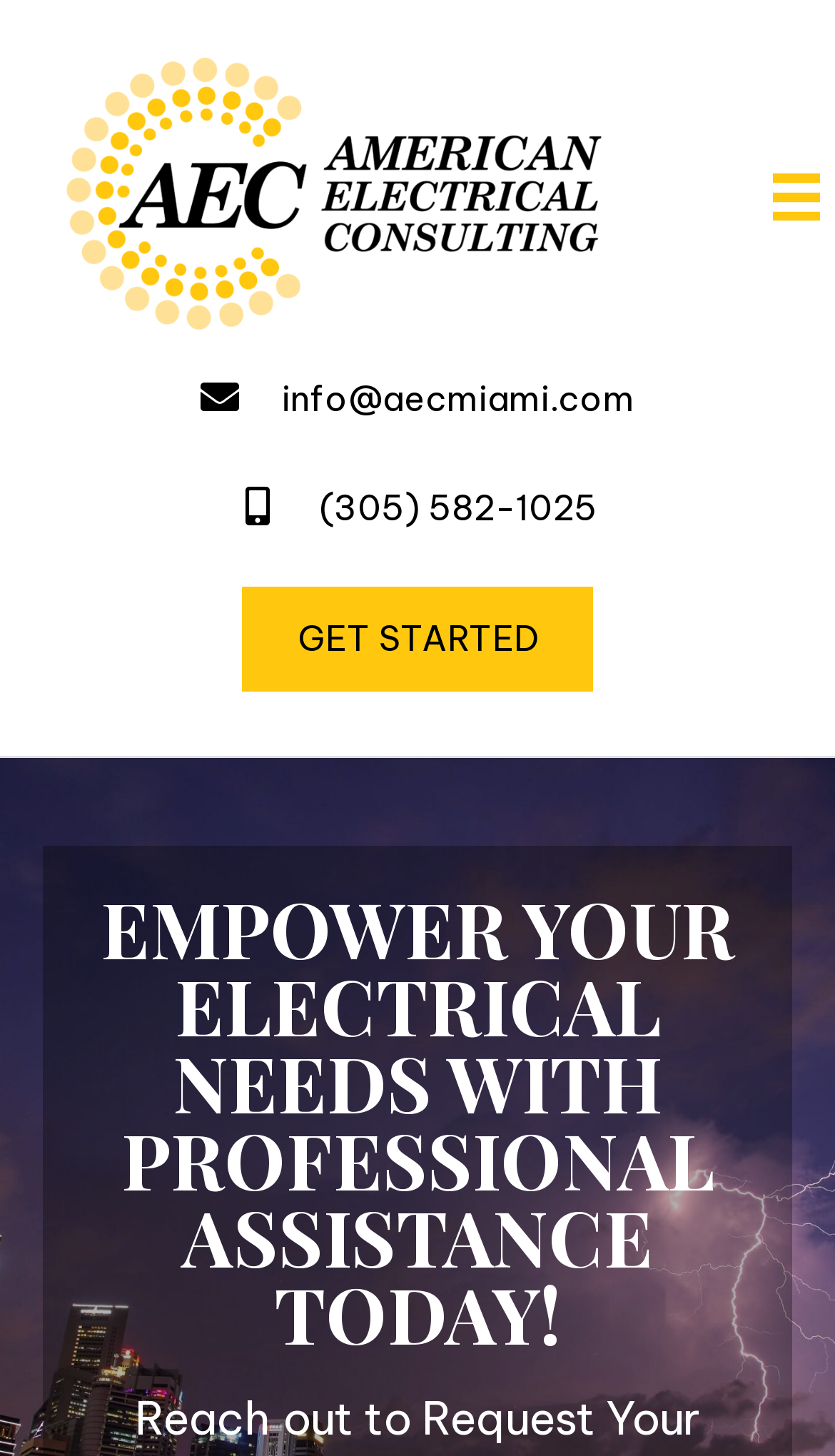Predict the bounding box of the UI element based on the description: "info@aecmiami.com". The coordinates should be four float numbers between 0 and 1, formatted as [left, top, right, bottom].

[0.337, 0.259, 0.76, 0.288]